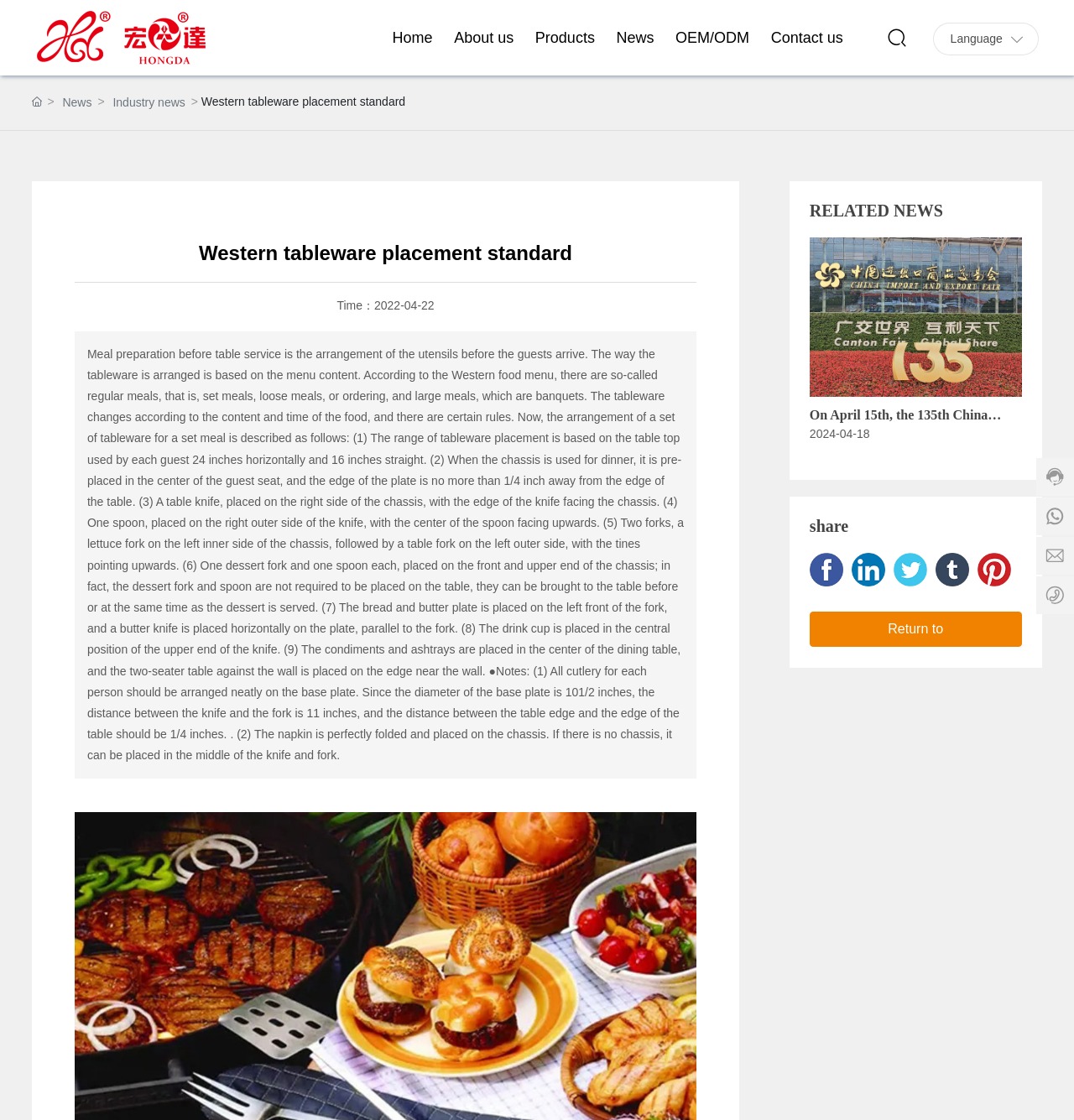Please locate the bounding box coordinates of the element's region that needs to be clicked to follow the instruction: "Click the OEM/ODM link". The bounding box coordinates should be provided as four float numbers between 0 and 1, i.e., [left, top, right, bottom].

[0.619, 0.0, 0.708, 0.067]